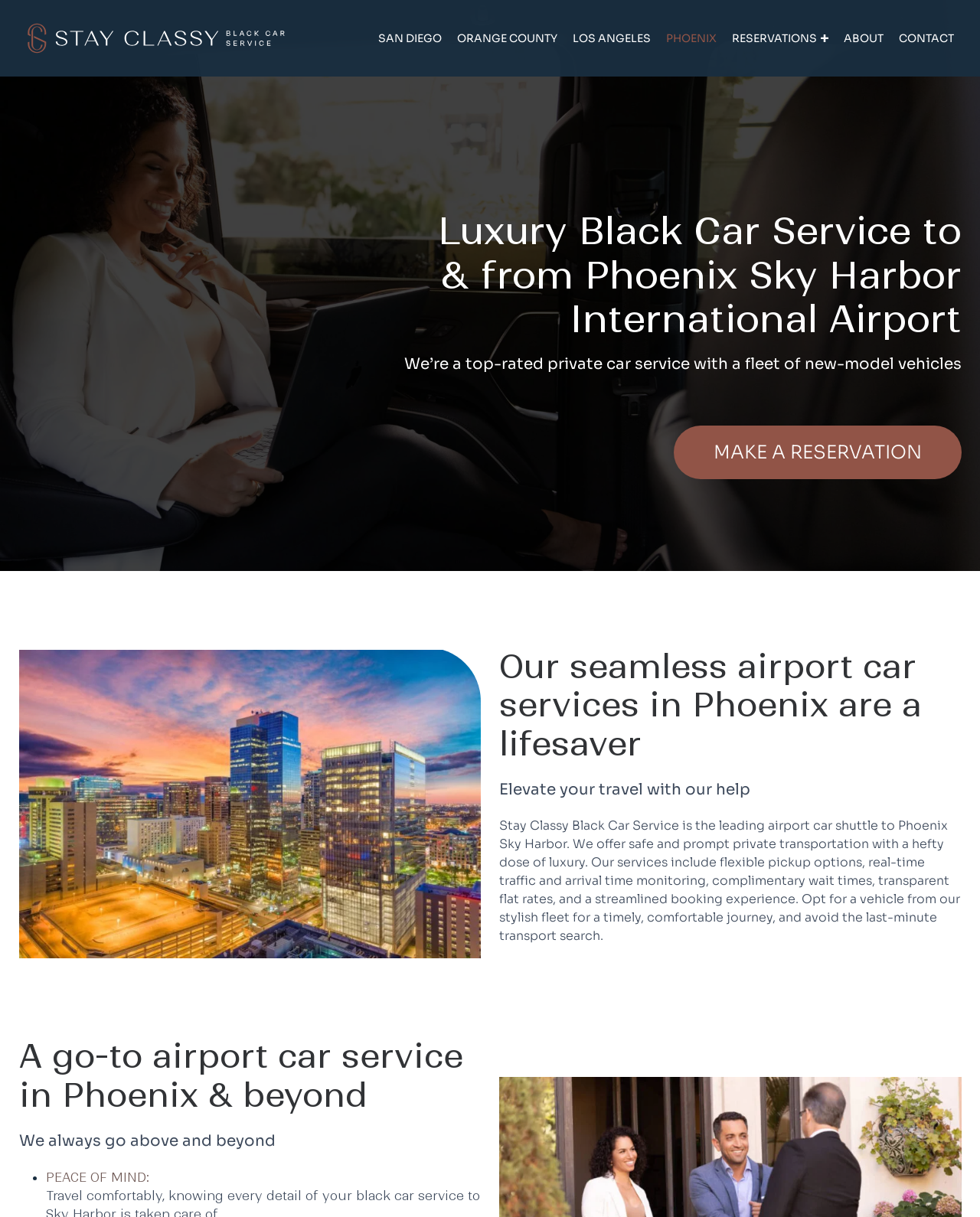Highlight the bounding box coordinates of the region I should click on to meet the following instruction: "Go to the home page".

None